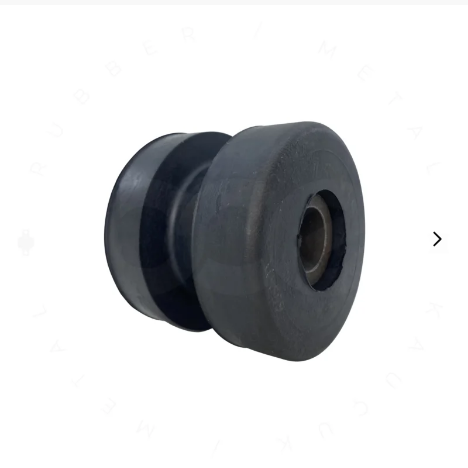What is the shape of the cushion?
Make sure to answer the question with a detailed and comprehensive explanation.

The caption describes the cushion as having a 'cylindrical shape with a smooth, dark surface', which indicates its shape.